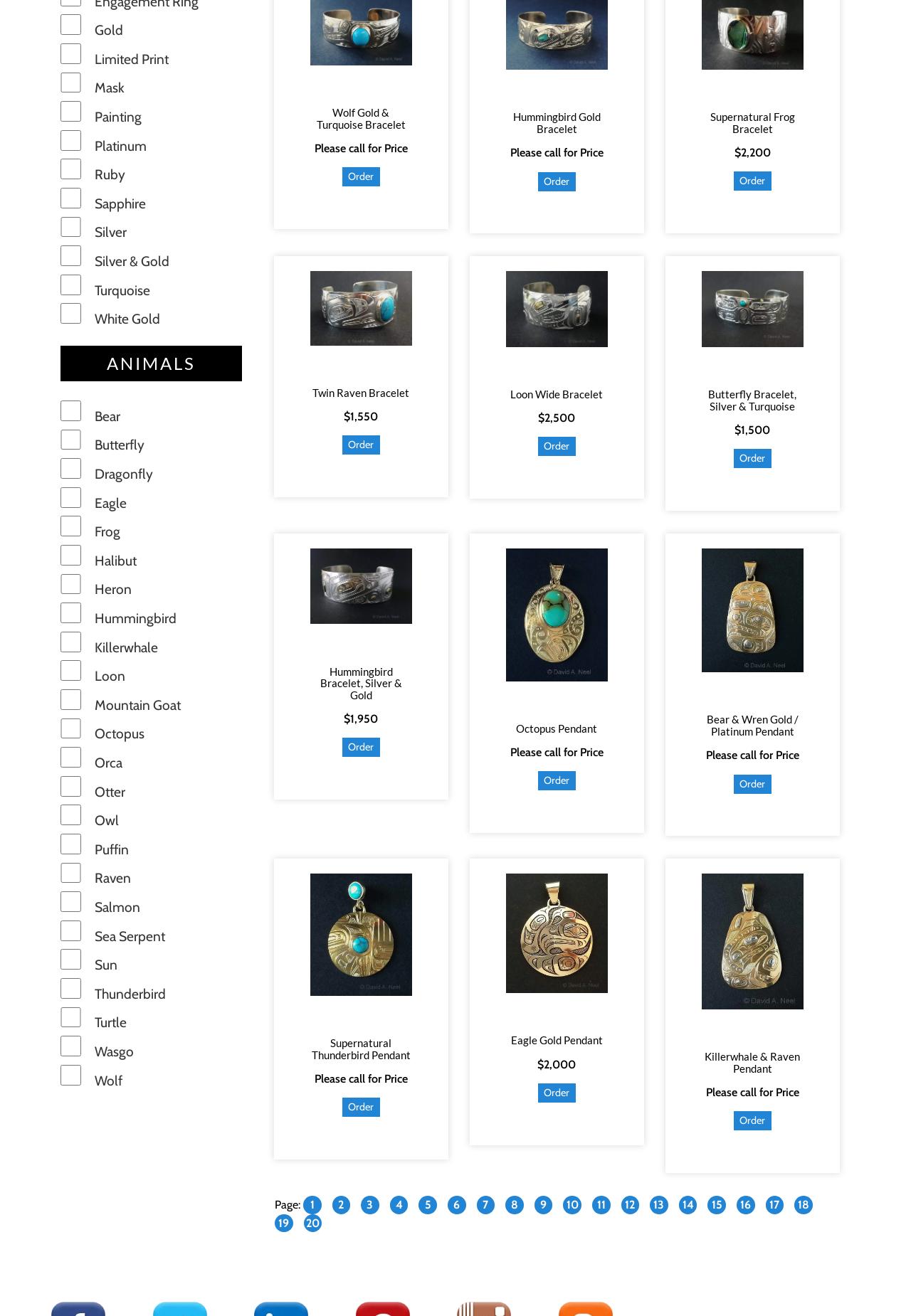What is the name of the first animal listed?
Provide a one-word or short-phrase answer based on the image.

Bear